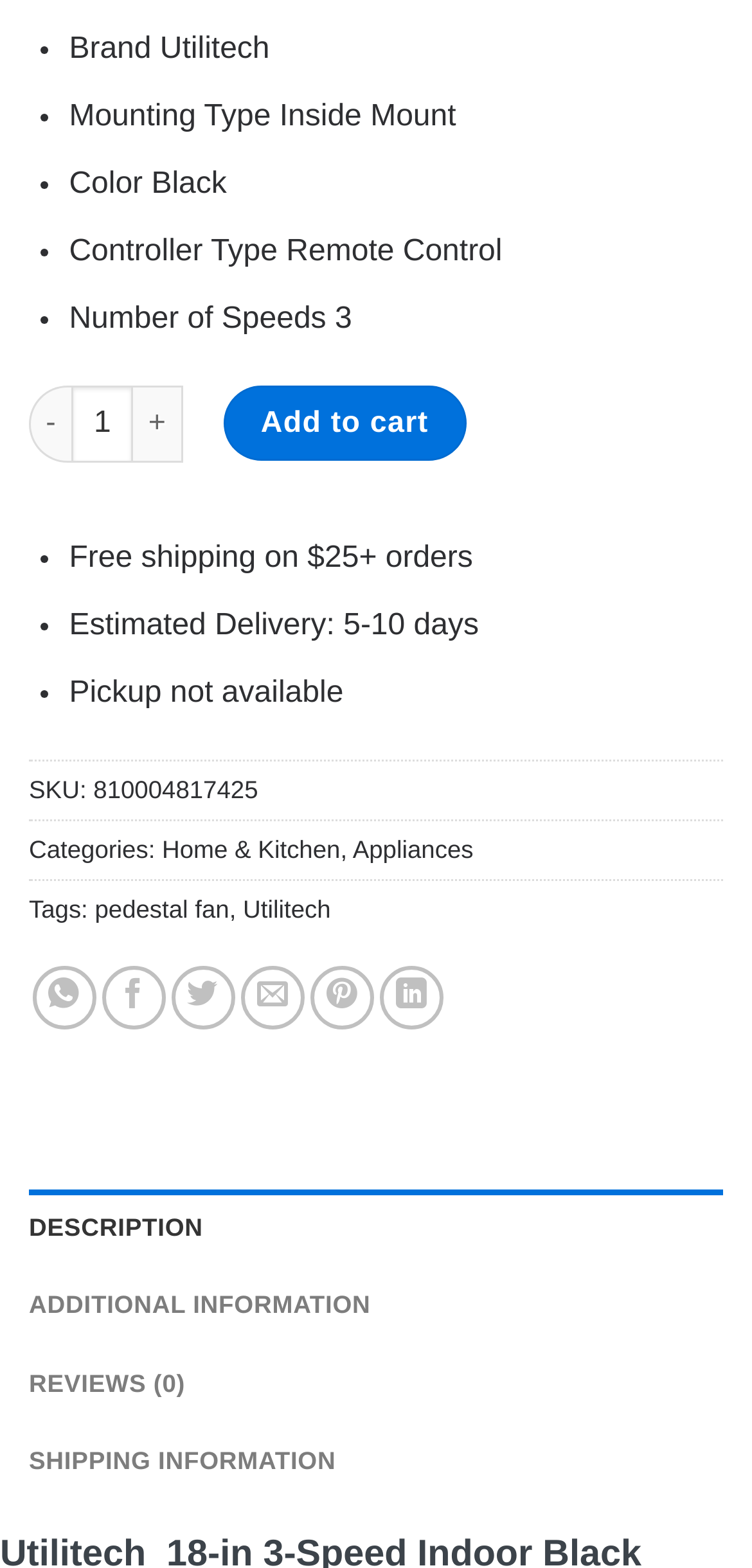Give the bounding box coordinates for the element described as: "Add to cart".

[0.296, 0.246, 0.62, 0.294]